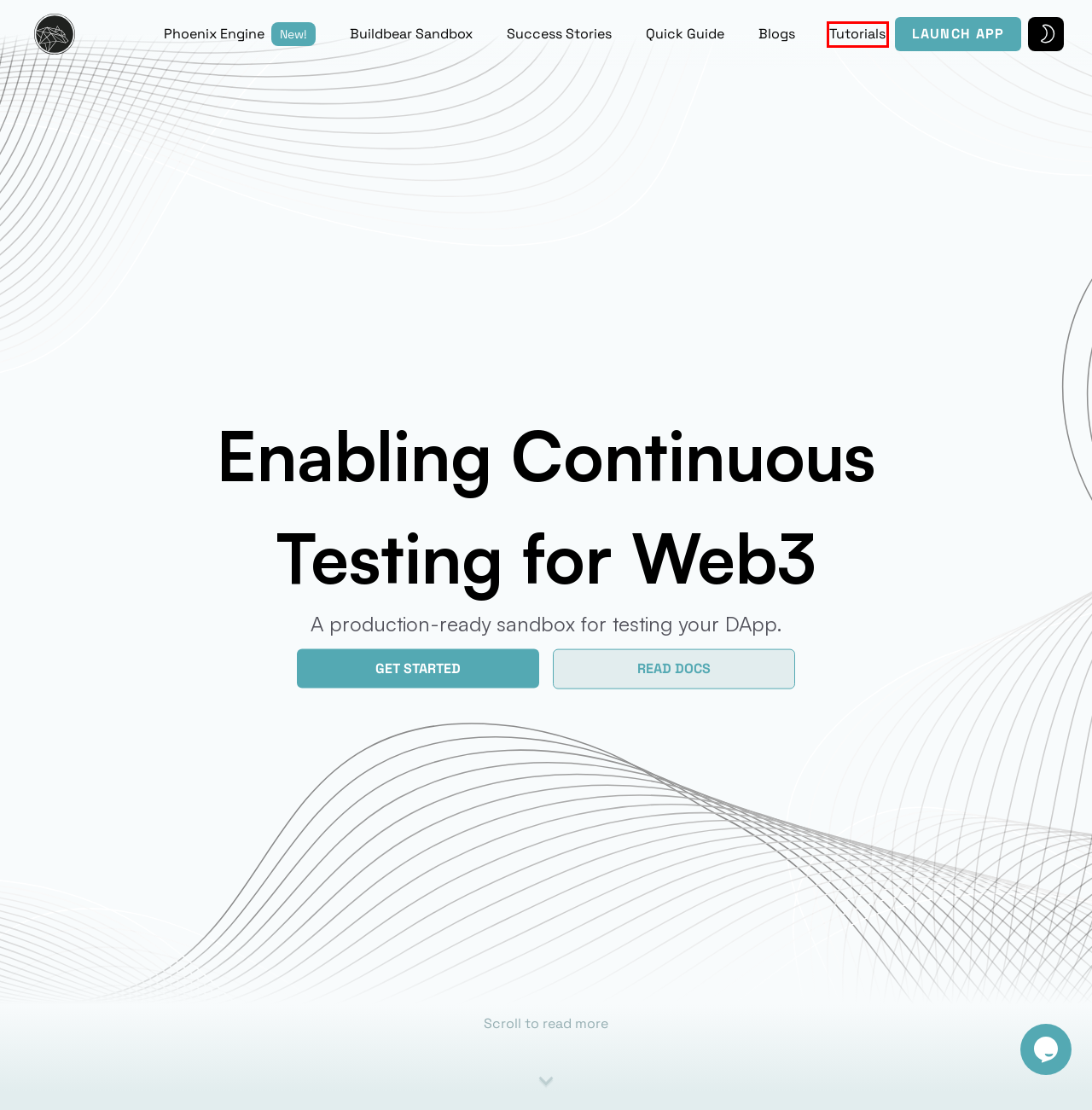Given a webpage screenshot with a UI element marked by a red bounding box, choose the description that best corresponds to the new webpage that will appear after clicking the element. The candidates are:
A. BuildBear: Quick-Guide
B. BuildBear Blog- Announcements, Blockchain Tutorials, and Guides
C. Home - BuildBear
D. Getting Started | BuildBear
E. BuildBear Success Stories: Empowering Web3 Dapps, Developers, and Auditors
F. BuildBear Sandbox: Phoenix Engine
G. BuildBear Blogs
H. BuildBear Sandbox: Instantly Create Private Sandbox for Optimized Testing

B